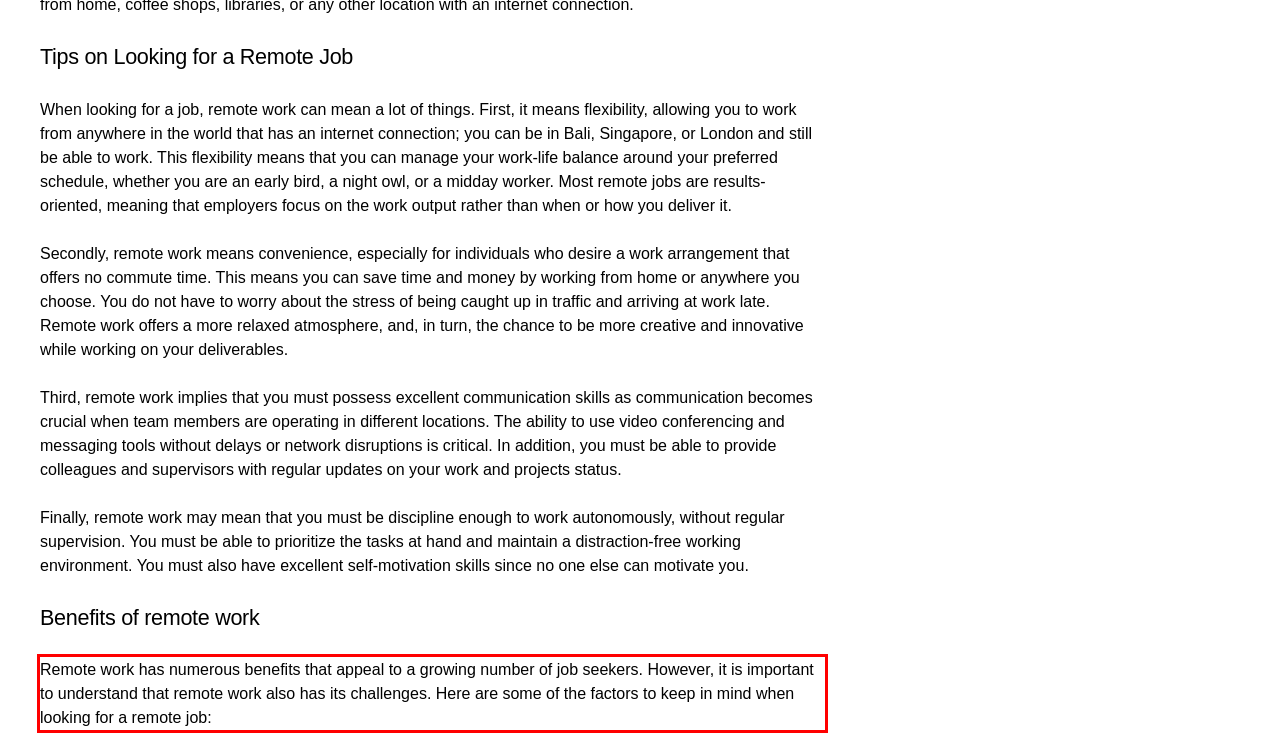With the provided screenshot of a webpage, locate the red bounding box and perform OCR to extract the text content inside it.

Remote work has numerous benefits that appeal to a growing number of job seekers. However, it is important to understand that remote work also has its challenges. Here are some of the factors to keep in mind when looking for a remote job: